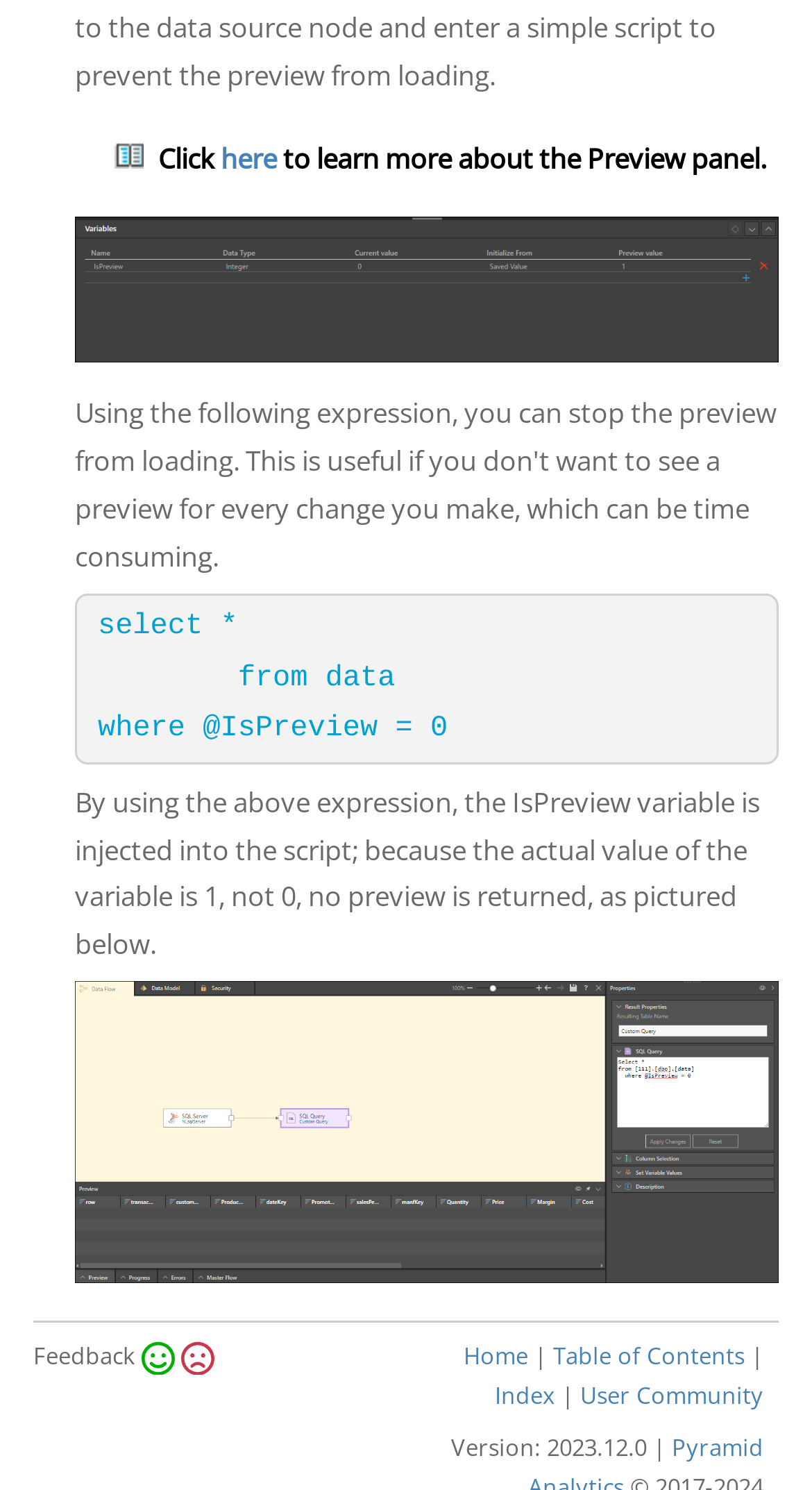Reply to the question with a brief word or phrase: How many links are there in the footer?

5